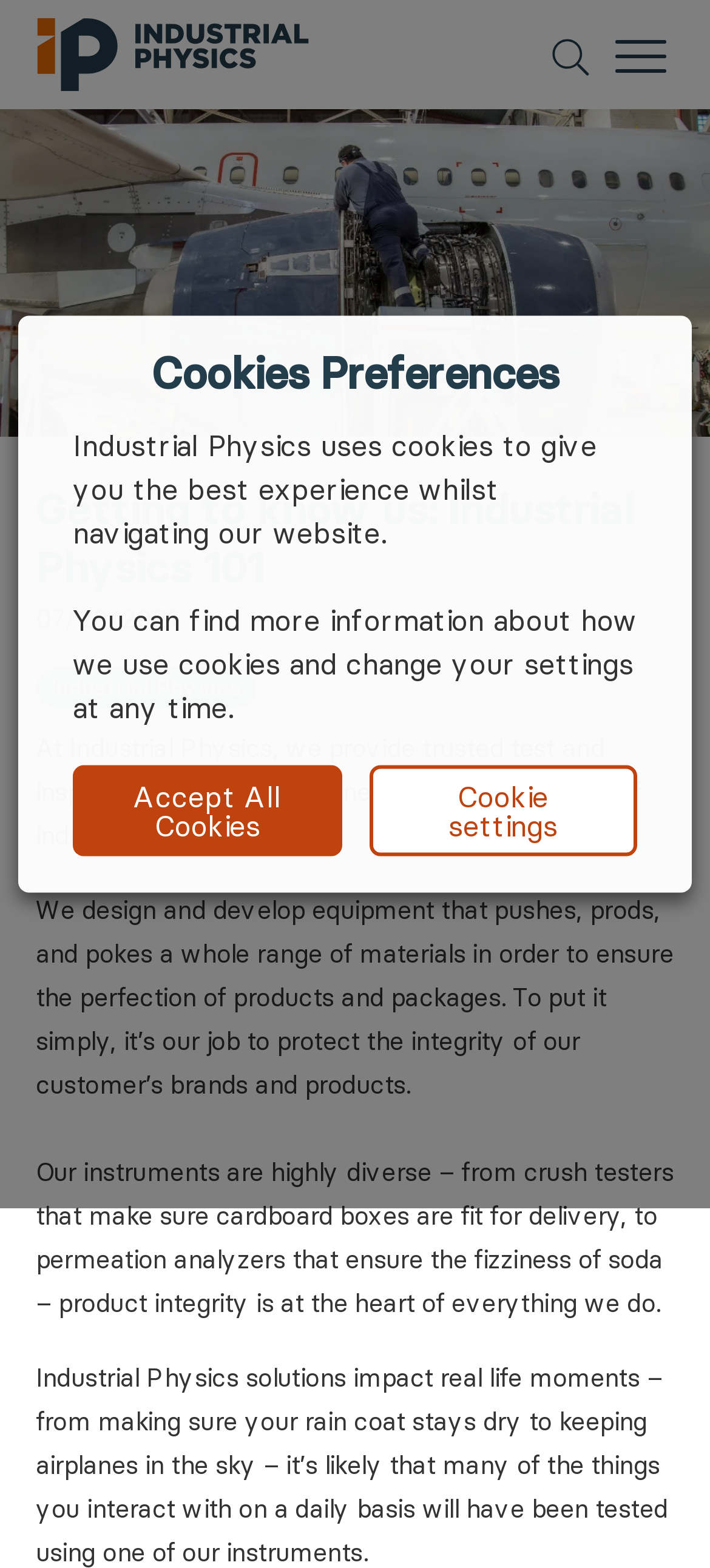What is the date mentioned on the webpage?
Refer to the screenshot and respond with a concise word or phrase.

07/20/2021